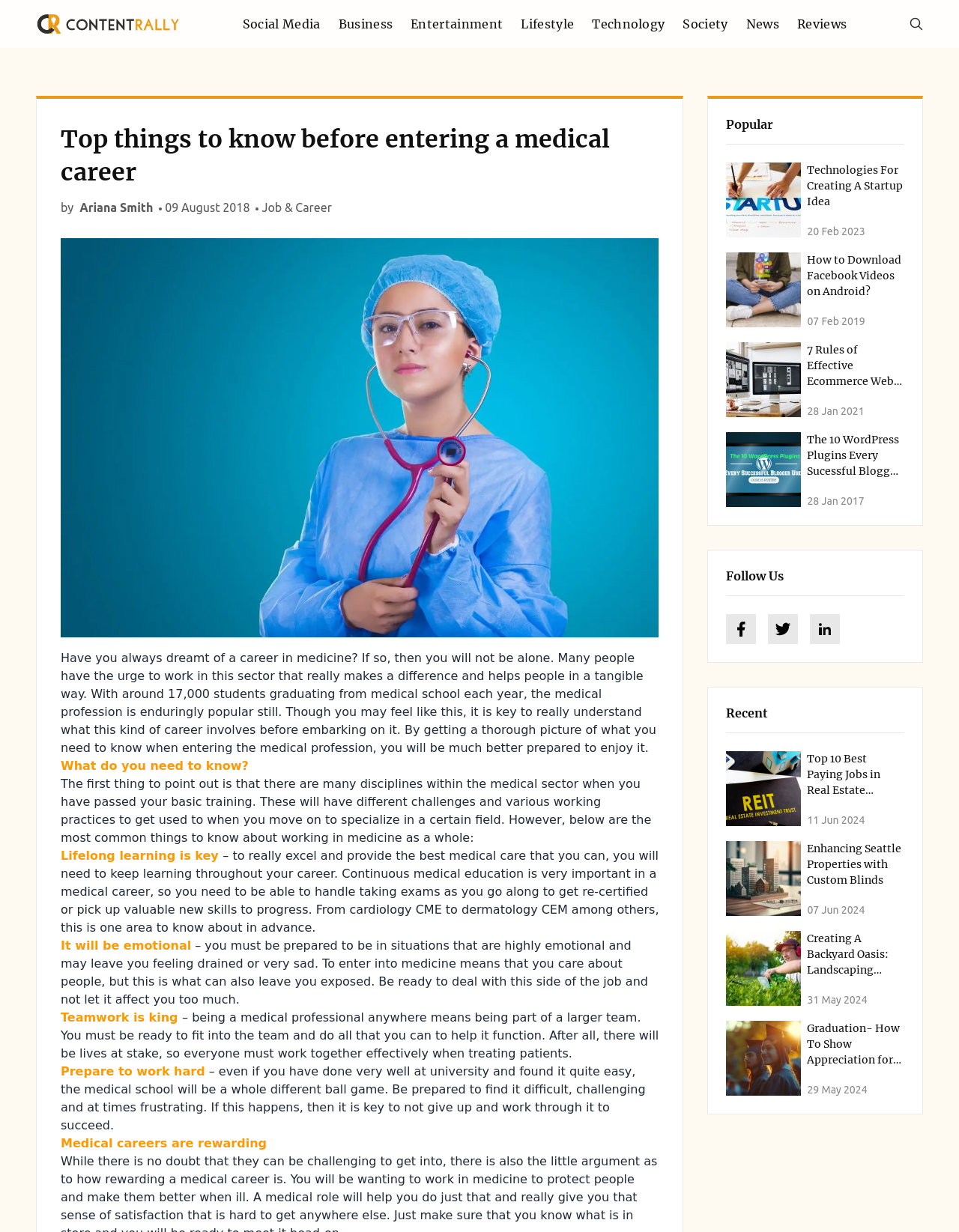Describe every aspect of the webpage comprehensively.

This webpage is about a career in medicine, specifically discussing the things to know before entering a medical career. At the top, there is a logo and a navigation menu with links to various categories such as Social Media, Business, Entertainment, and more. On the right side, there is a search button.

The main content of the page is divided into sections. The first section has a heading "Top things to know before entering a medical career" and is written by Ariana Smith. Below this, there is an image related to a medical career.

The next section starts with a heading "What do you need to know?" and discusses various aspects of a medical career, including lifelong learning, emotional challenges, teamwork, and hard work. Each of these points is explained in a few sentences.

After this, there is a section with a heading "Medical careers are rewarding" but it does not have any content.

The rest of the page is dedicated to a list of popular articles, each with a heading, an image, and a publication date. These articles are not directly related to the main topic of the page but seem to be from the same website. They cover various topics such as startup ideas, downloading Facebook videos, ecommerce web design, WordPress plugins, and real estate investment trusts.

At the bottom of the page, there are links to follow the website on social media and a section for recent articles.